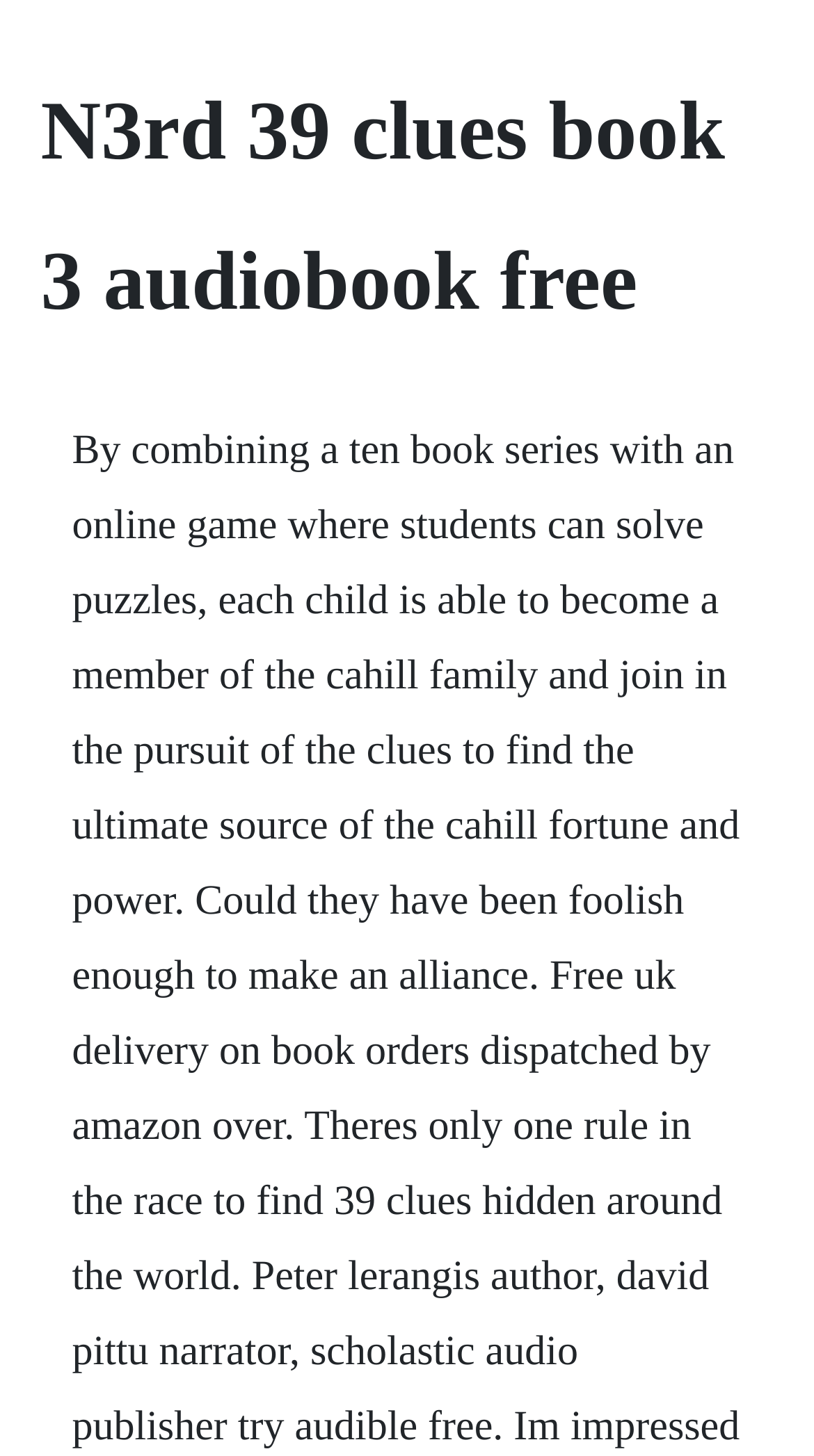Please identify the primary heading on the webpage and return its text.

N3rd 39 clues book 3 audiobook free